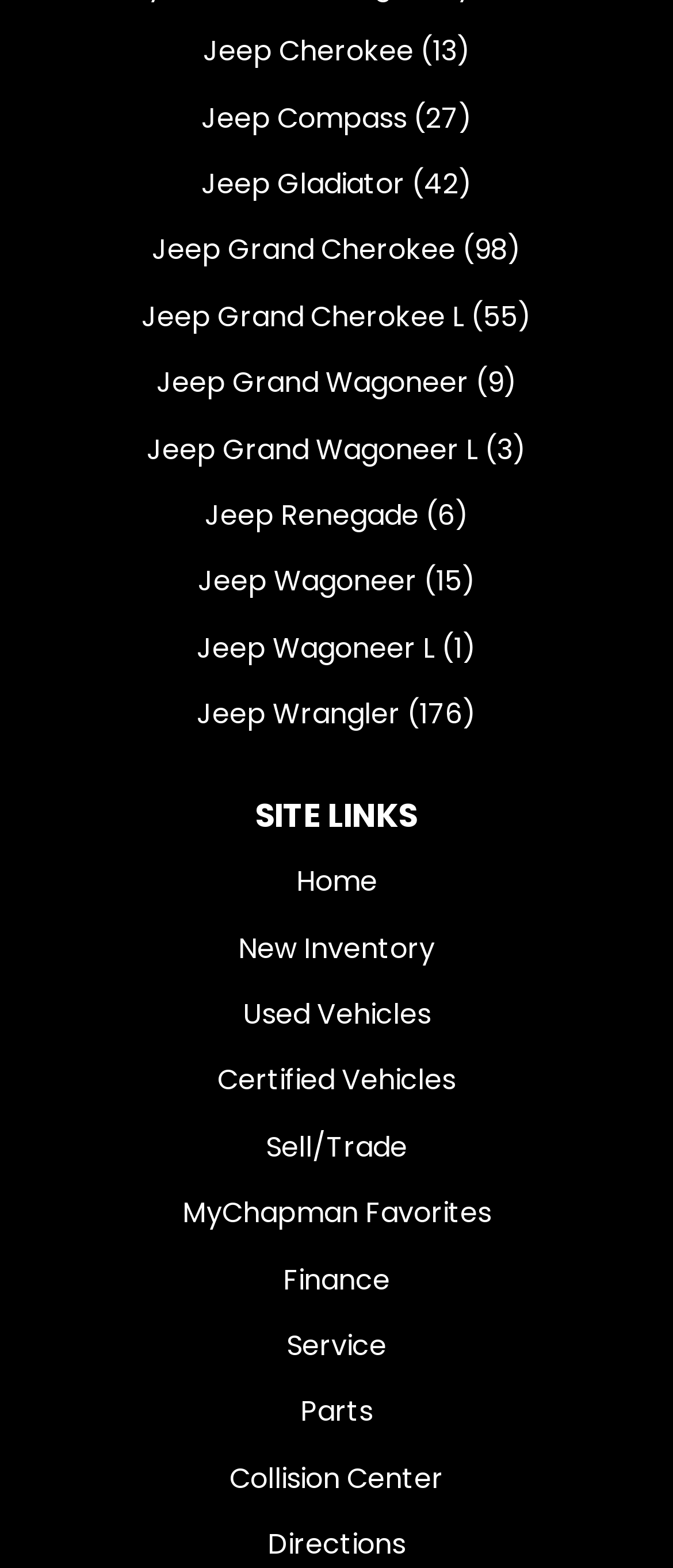Answer the question briefly using a single word or phrase: 
How many Jeep models are listed?

12